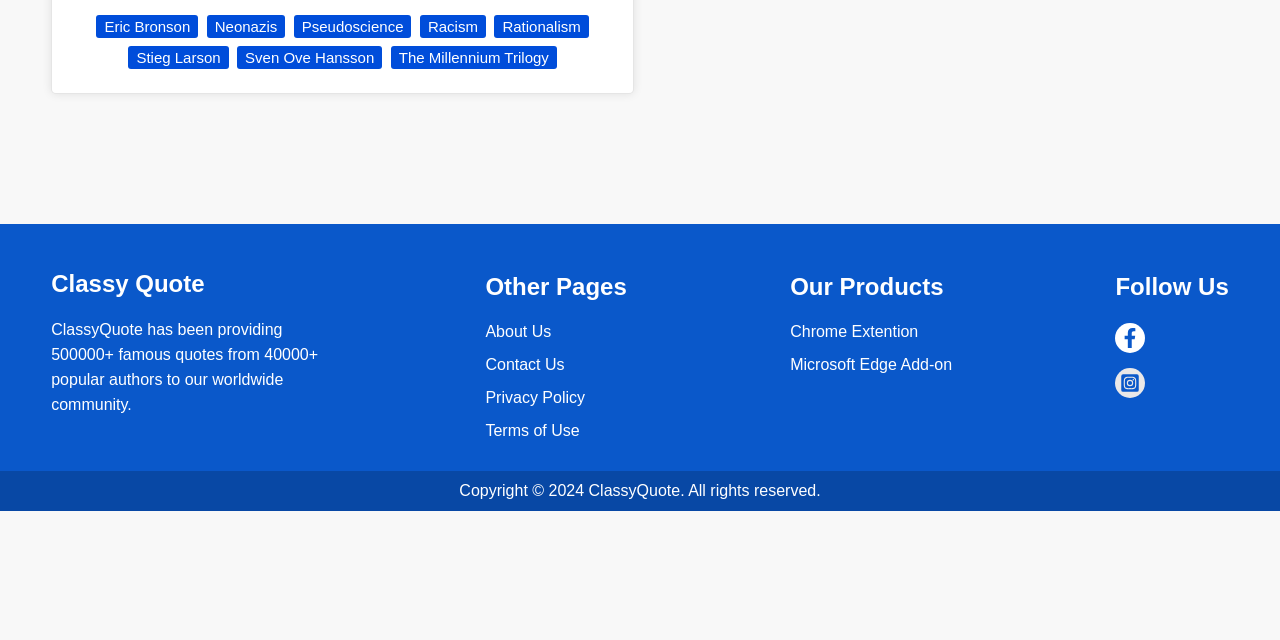Please specify the bounding box coordinates in the format (top-left x, top-left y, bottom-right x, bottom-right y), with all values as floating point numbers between 0 and 1. Identify the bounding box of the UI element described by: title="Facebook"

[0.871, 0.504, 0.895, 0.551]